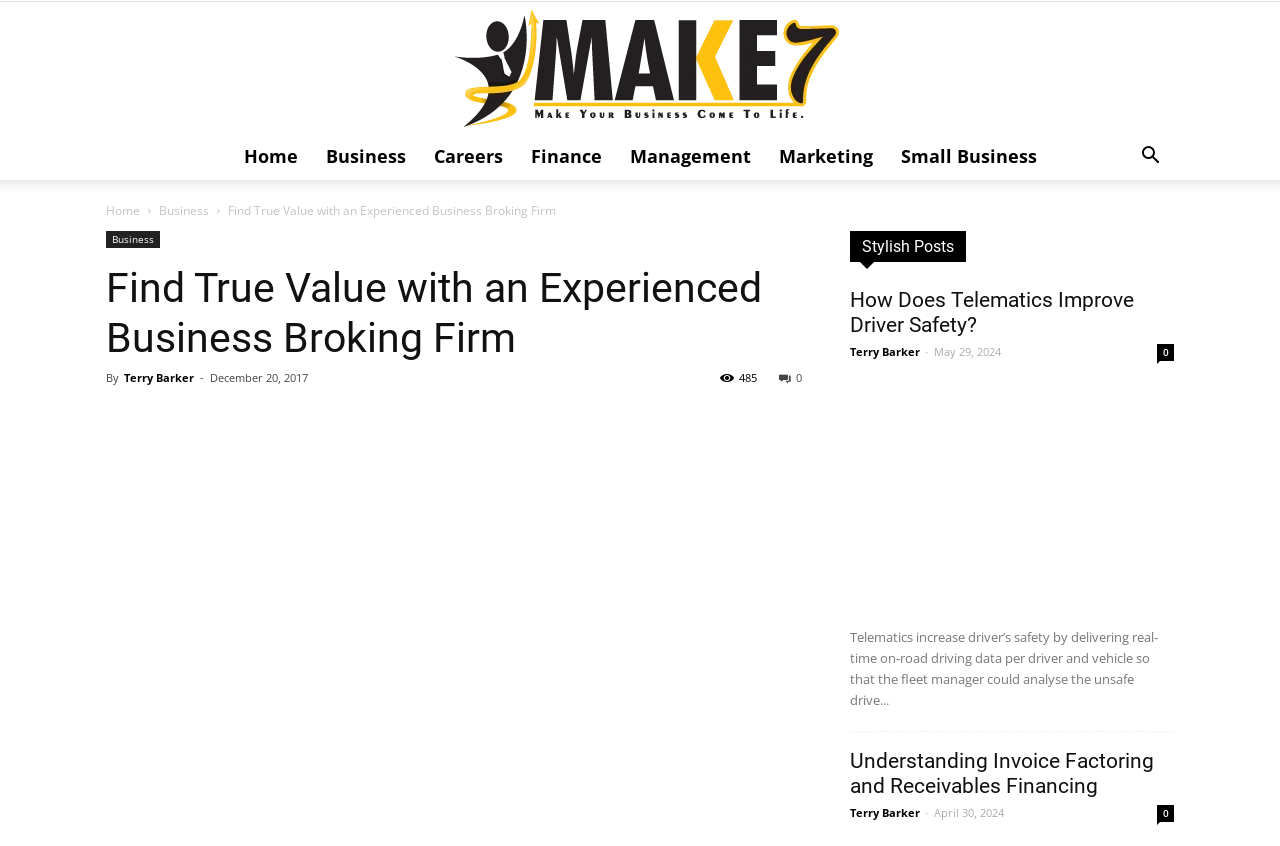Can you show the bounding box coordinates of the region to click on to complete the task described in the instruction: "Click on 'Terry Barker'"?

[0.664, 0.407, 0.719, 0.424]